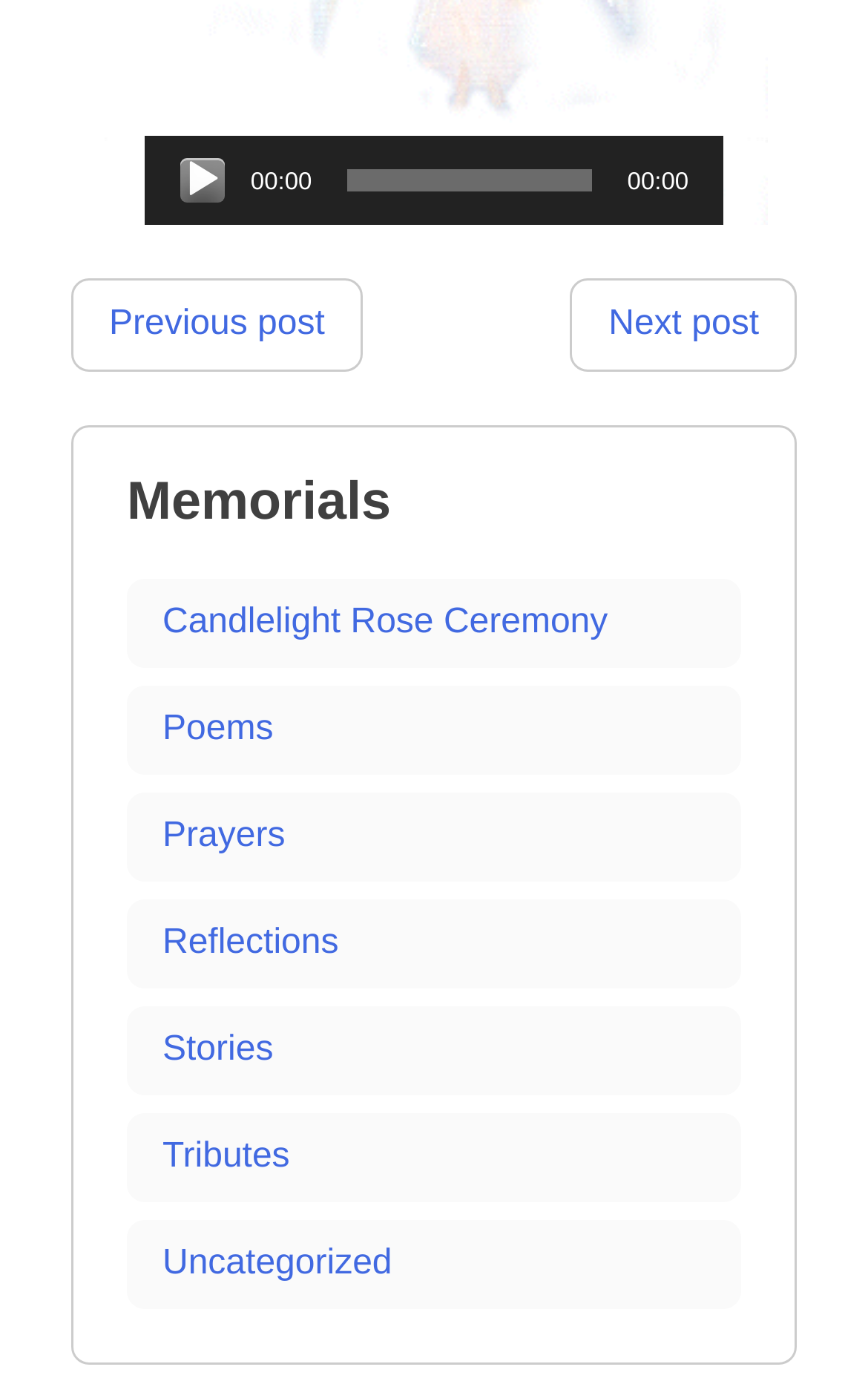What is the current time in the audio player?
Using the image, answer in one word or phrase.

00:00